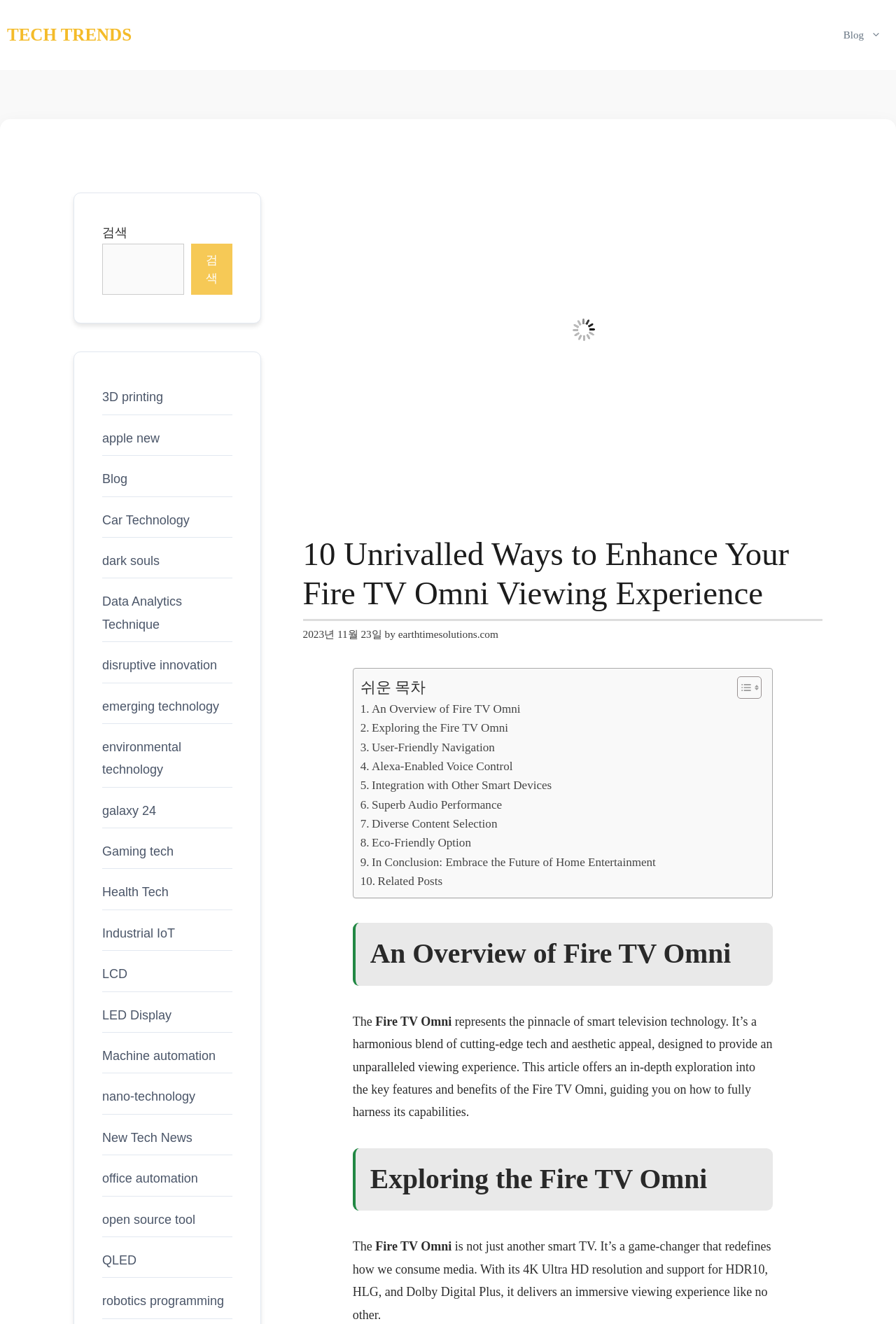Highlight the bounding box of the UI element that corresponds to this description: "Exploring the Fire TV Omni".

[0.402, 0.543, 0.567, 0.557]